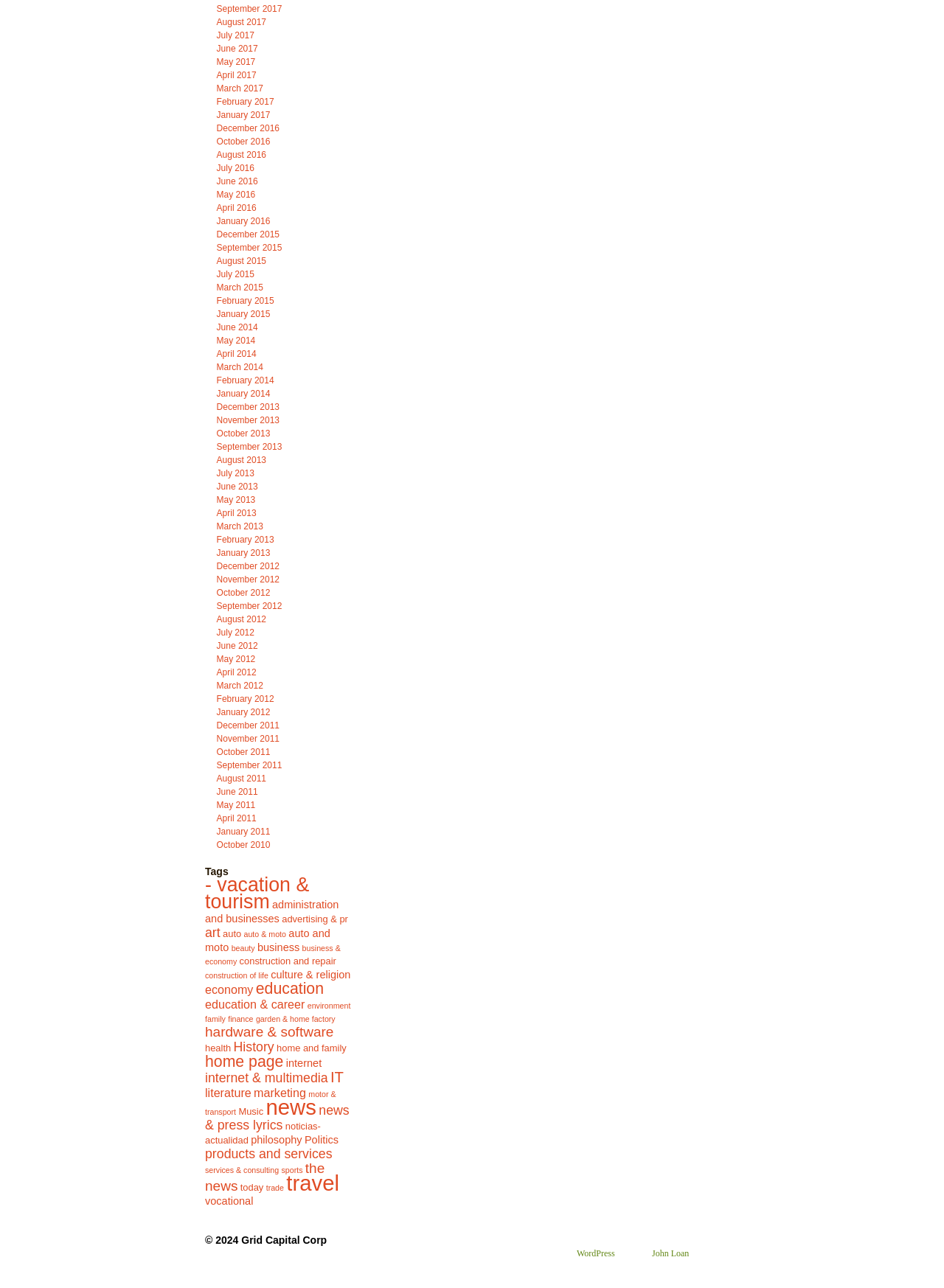Based on the element description business & economy, identify the bounding box of the UI element in the given webpage screenshot. The coordinates should be in the format (top-left x, top-left y, bottom-right x, bottom-right y) and must be between 0 and 1.

[0.217, 0.733, 0.361, 0.75]